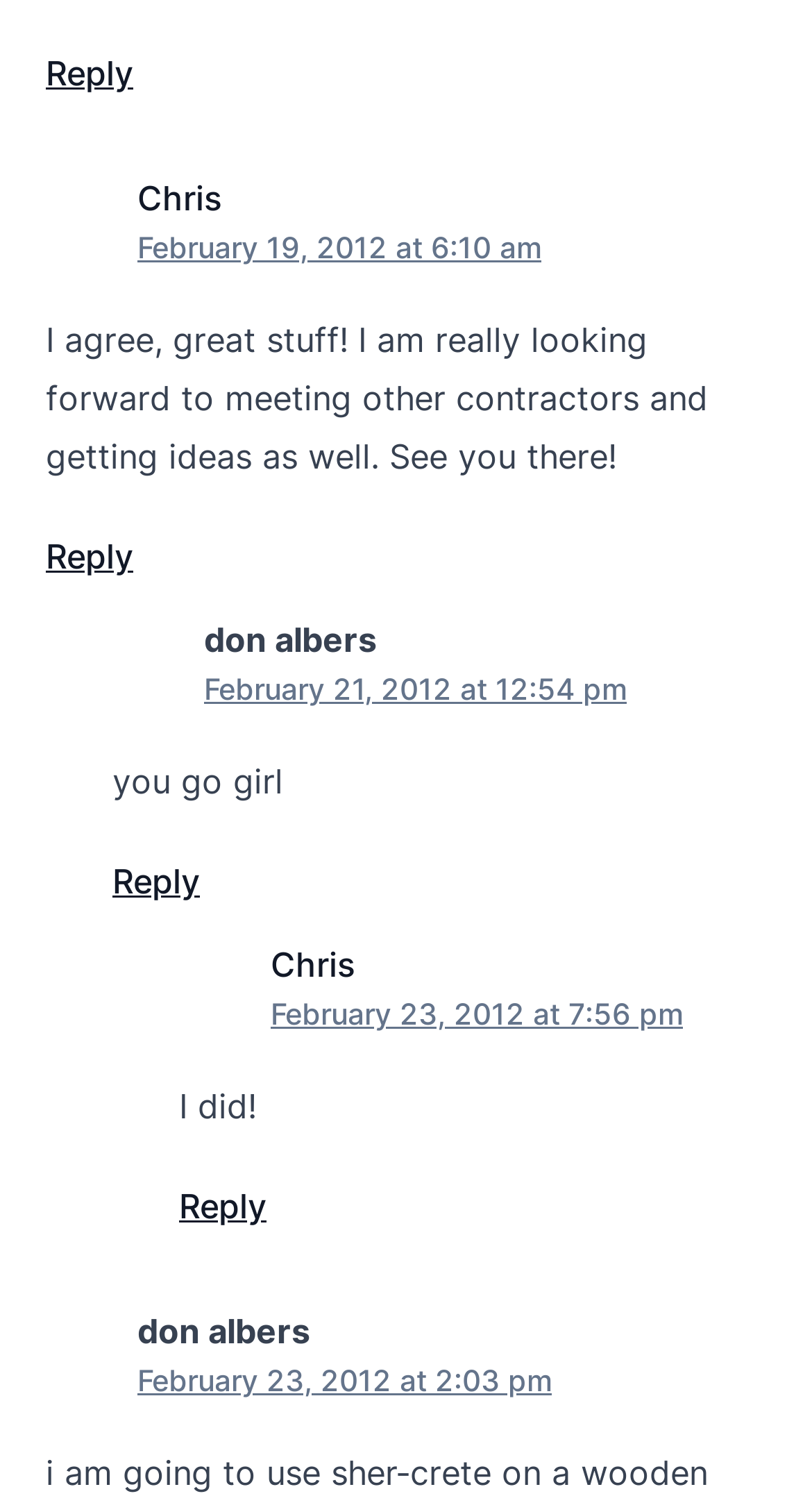Provide the bounding box coordinates of the area you need to click to execute the following instruction: "Reply to Chris".

[0.056, 0.358, 0.164, 0.386]